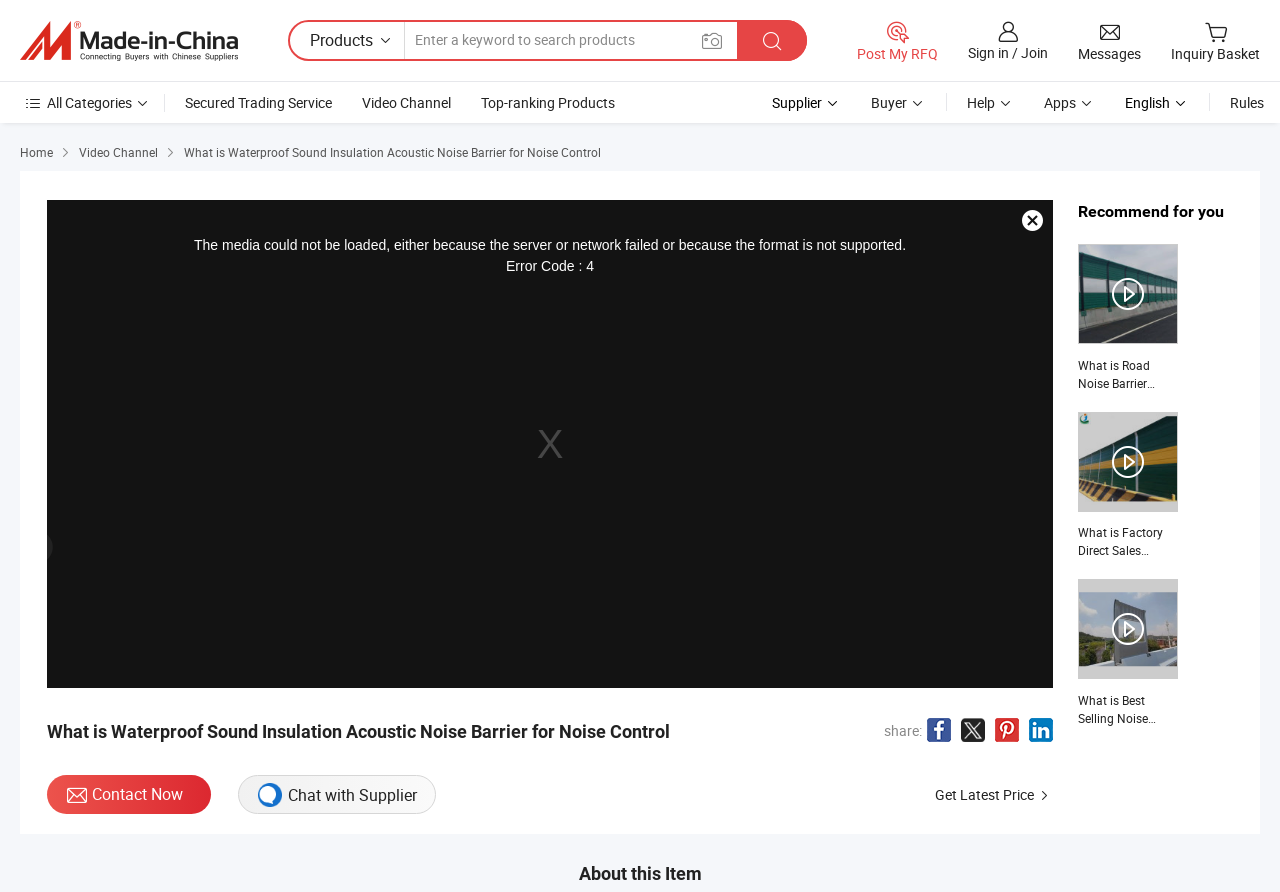Locate the bounding box coordinates of the UI element described by: "Secured Trading Service". The bounding box coordinates should consist of four float numbers between 0 and 1, i.e., [left, top, right, bottom].

[0.145, 0.104, 0.259, 0.126]